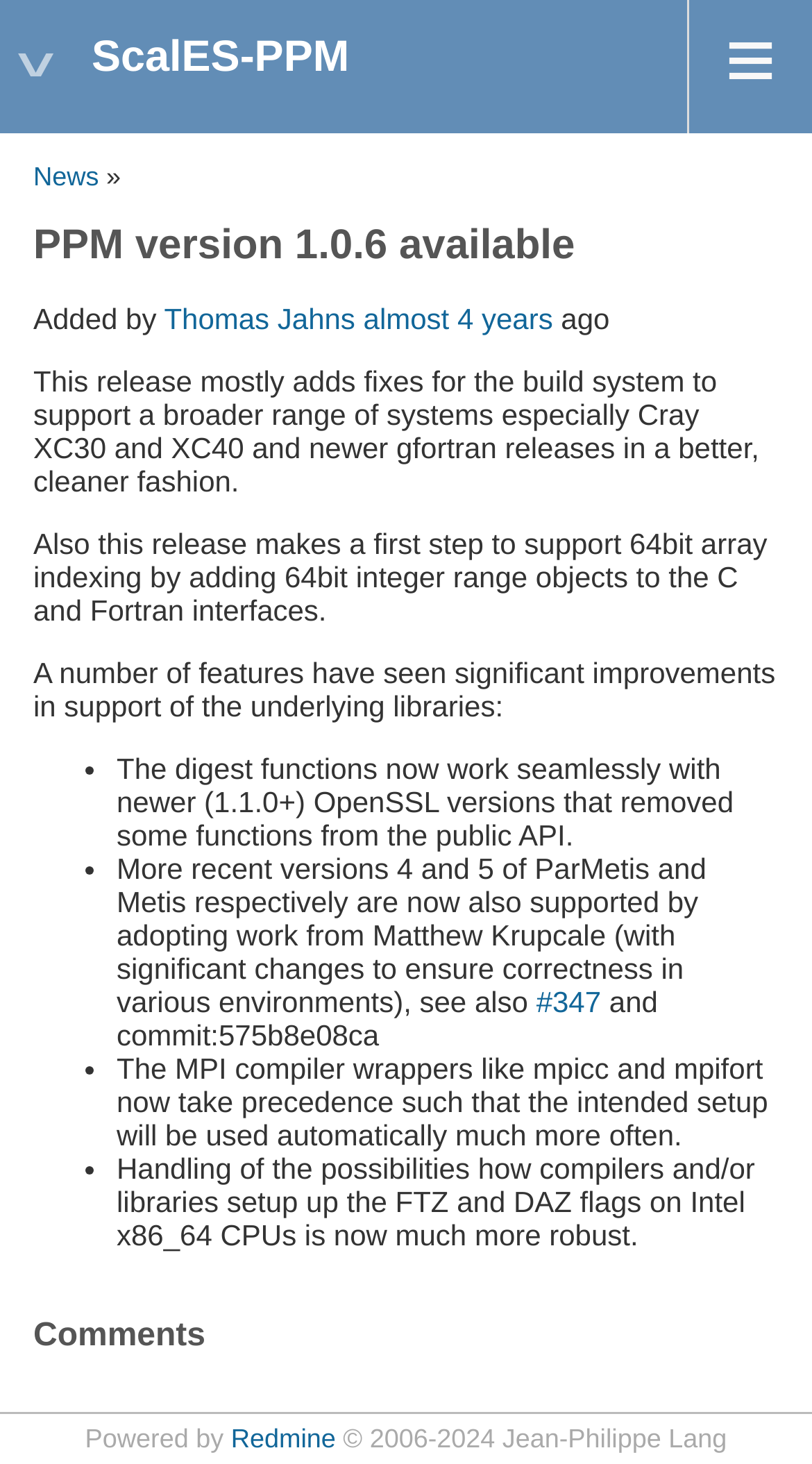Provide a short, one-word or phrase answer to the question below:
What is the name of the project?

ScalES-PPM